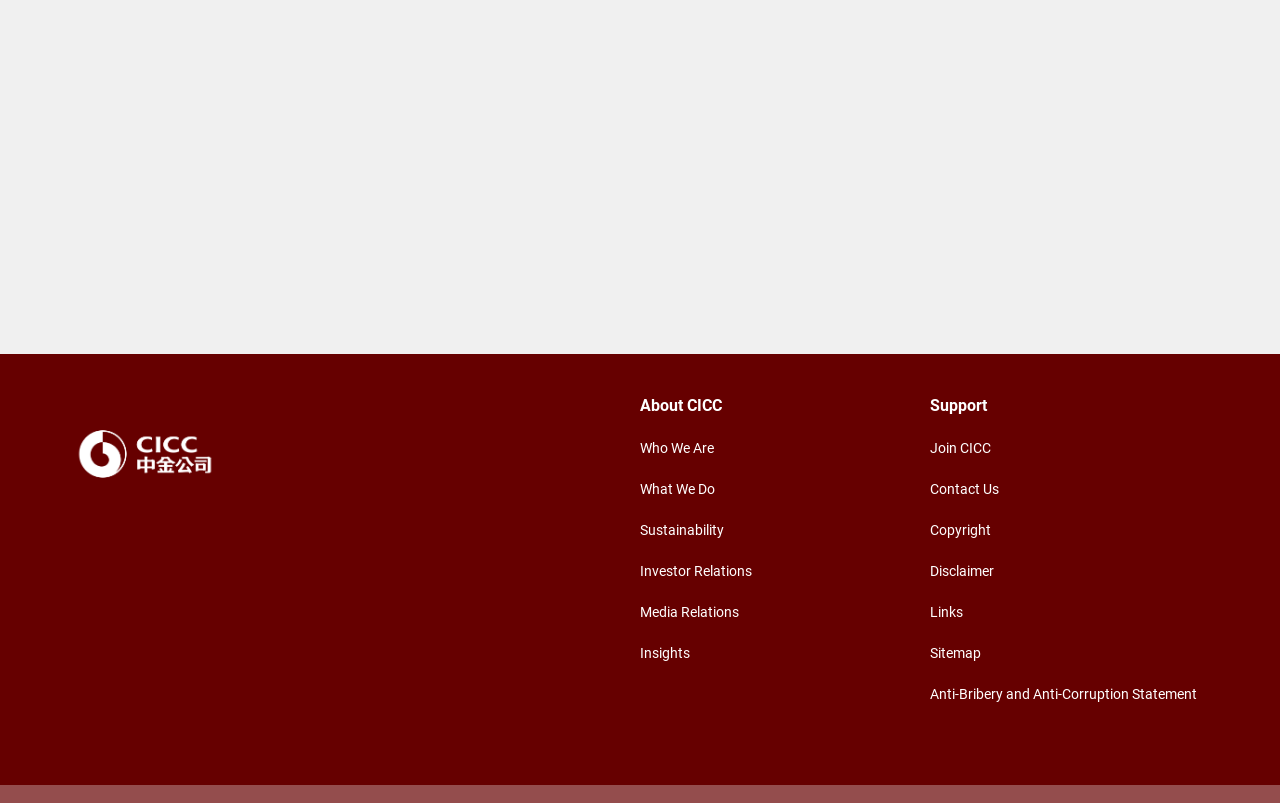Please provide a short answer using a single word or phrase for the question:
What is the first link on the left side of the webpage?

About CICC